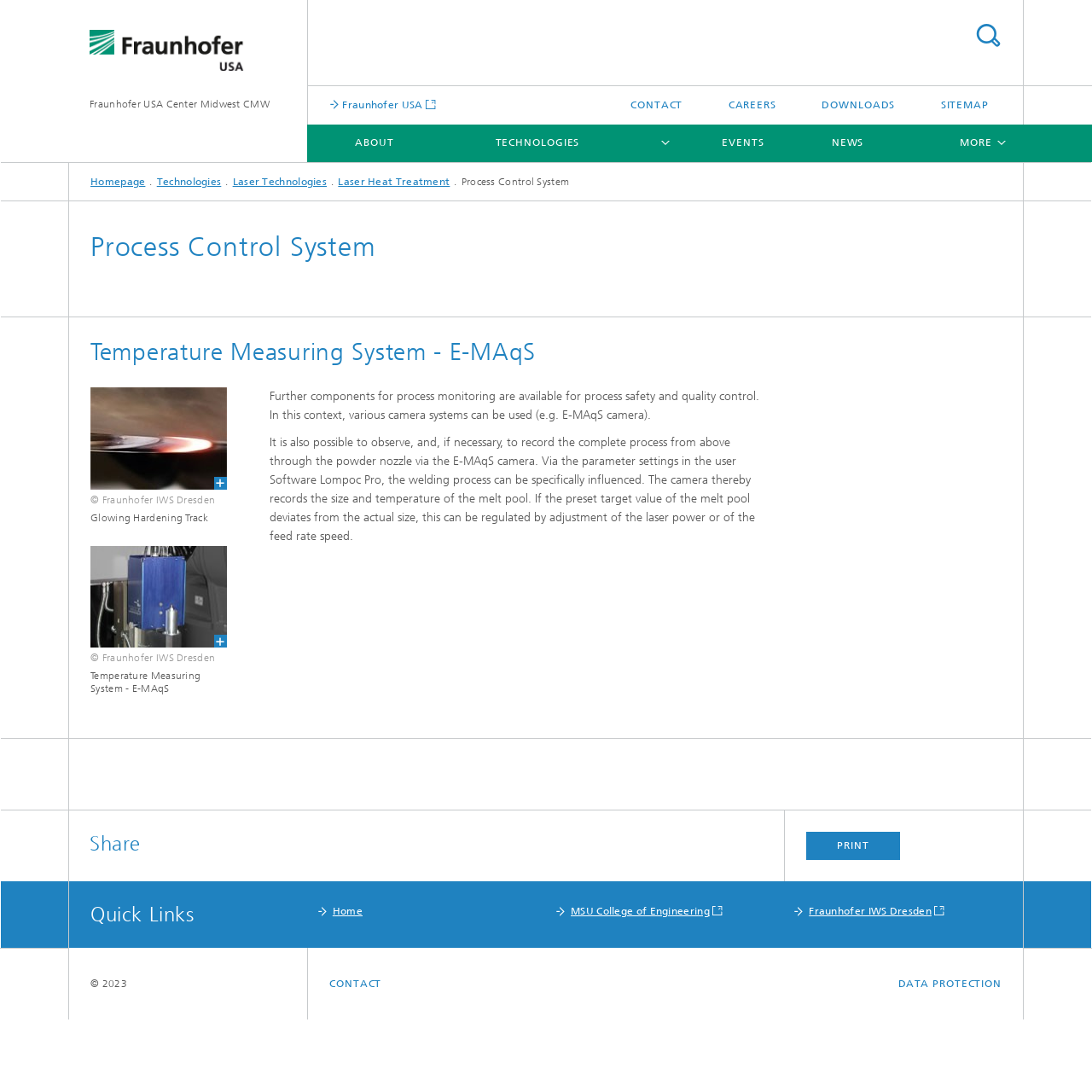Identify the bounding box coordinates of the element to click to follow this instruction: 'Learn about Process Control System'. Ensure the coordinates are four float values between 0 and 1, provided as [left, top, right, bottom].

[0.539, 0.553, 0.699, 0.592]